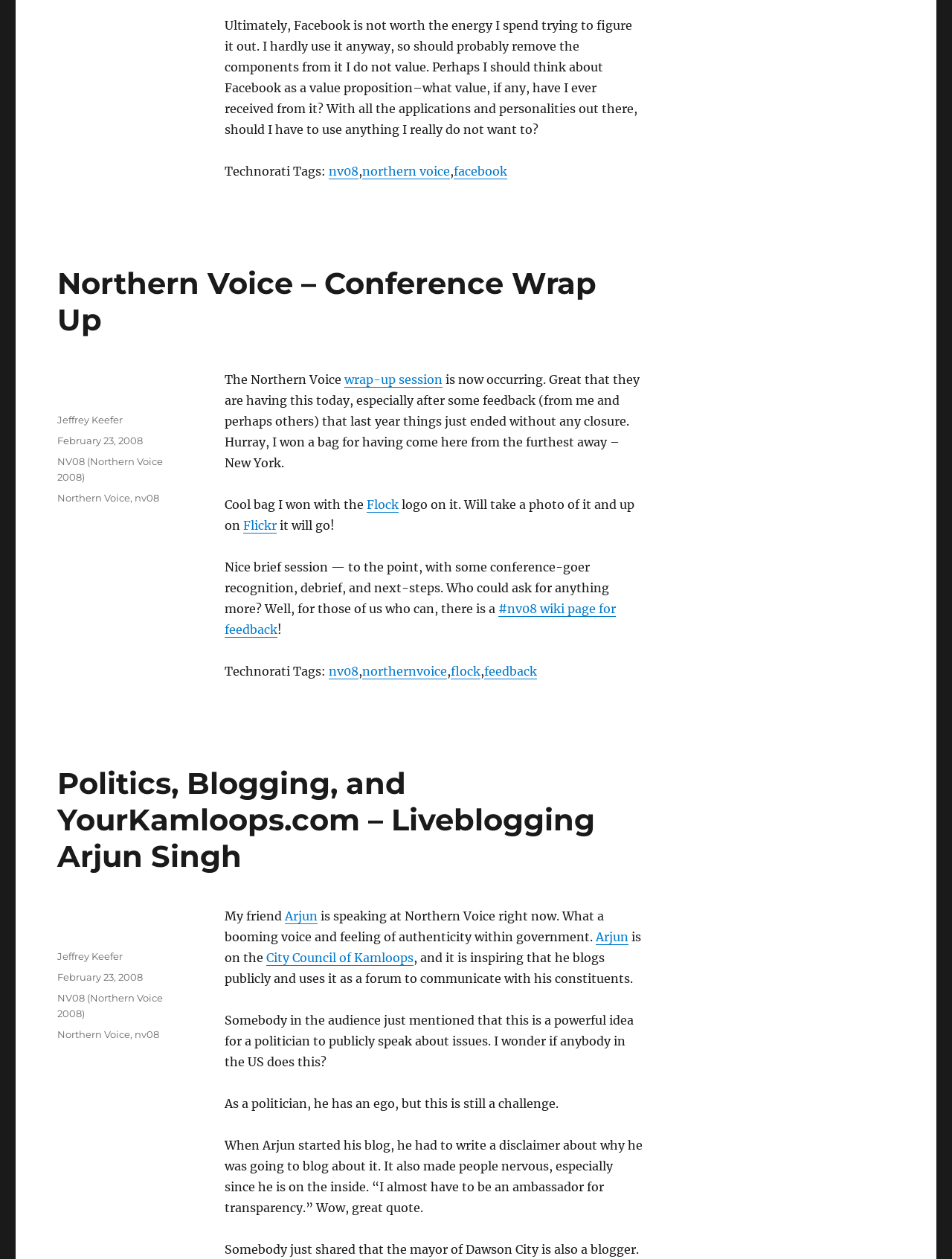Please determine the bounding box coordinates for the element with the description: "nv08".

[0.346, 0.13, 0.377, 0.142]